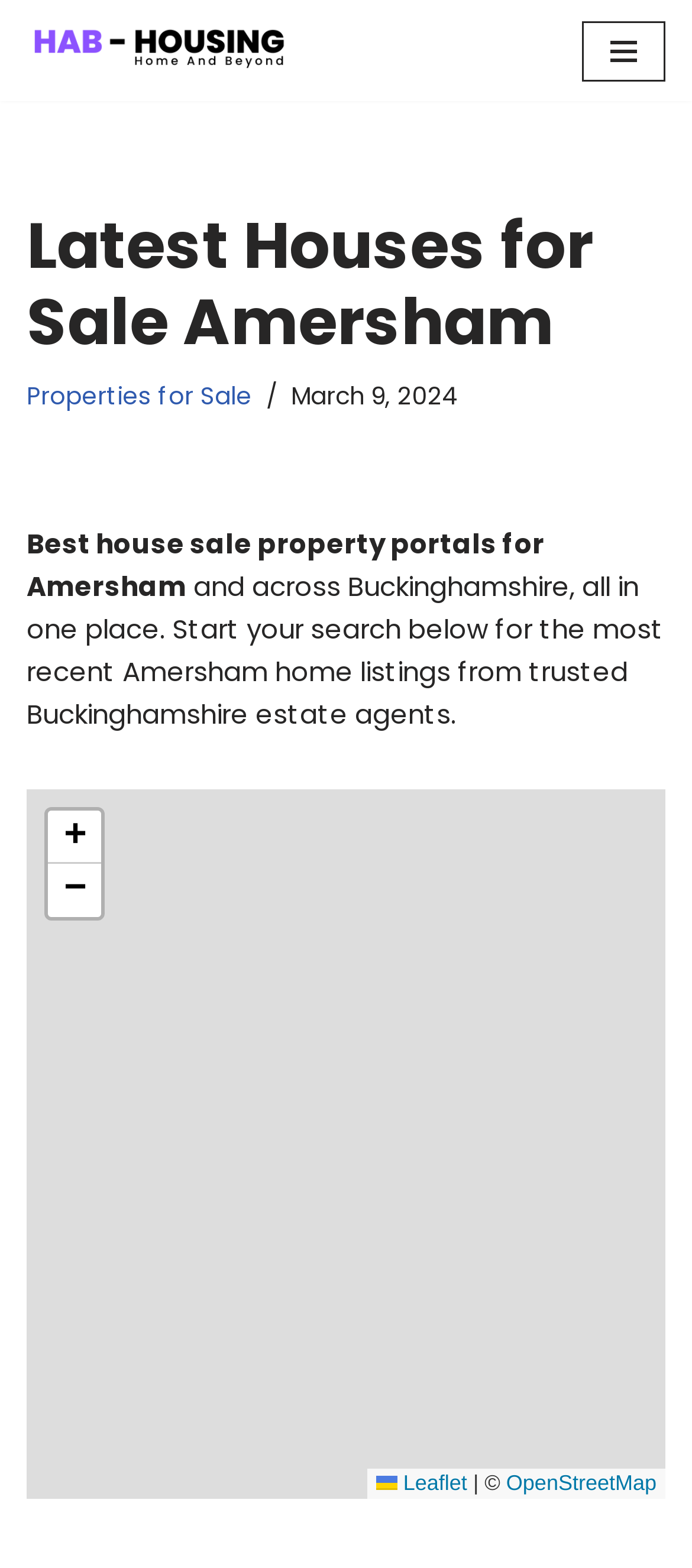Please identify the bounding box coordinates for the region that you need to click to follow this instruction: "View properties for sale".

[0.038, 0.243, 0.364, 0.264]